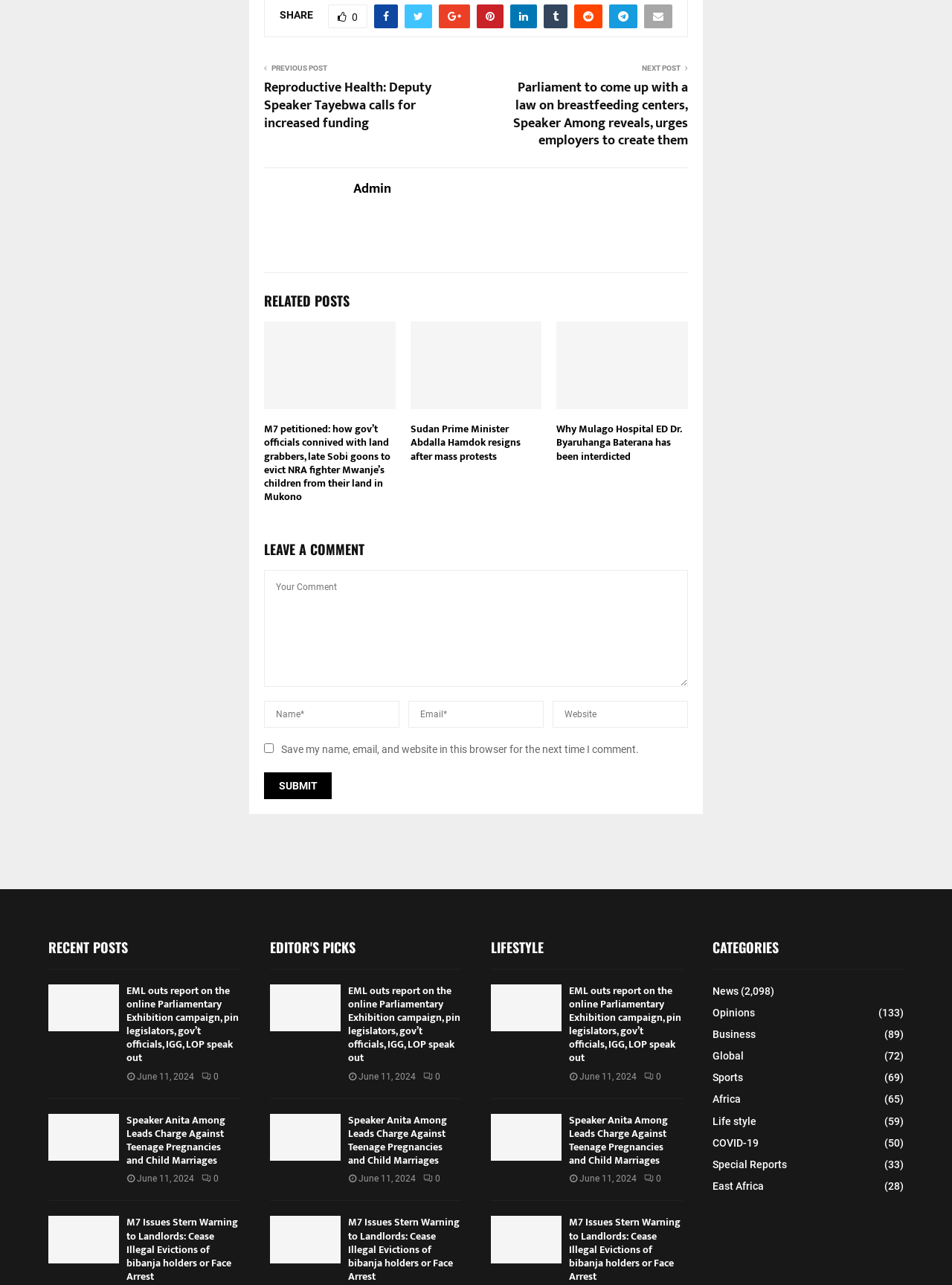Pinpoint the bounding box coordinates of the clickable area necessary to execute the following instruction: "Leave a comment". The coordinates should be given as four float numbers between 0 and 1, namely [left, top, right, bottom].

[0.277, 0.406, 0.723, 0.436]